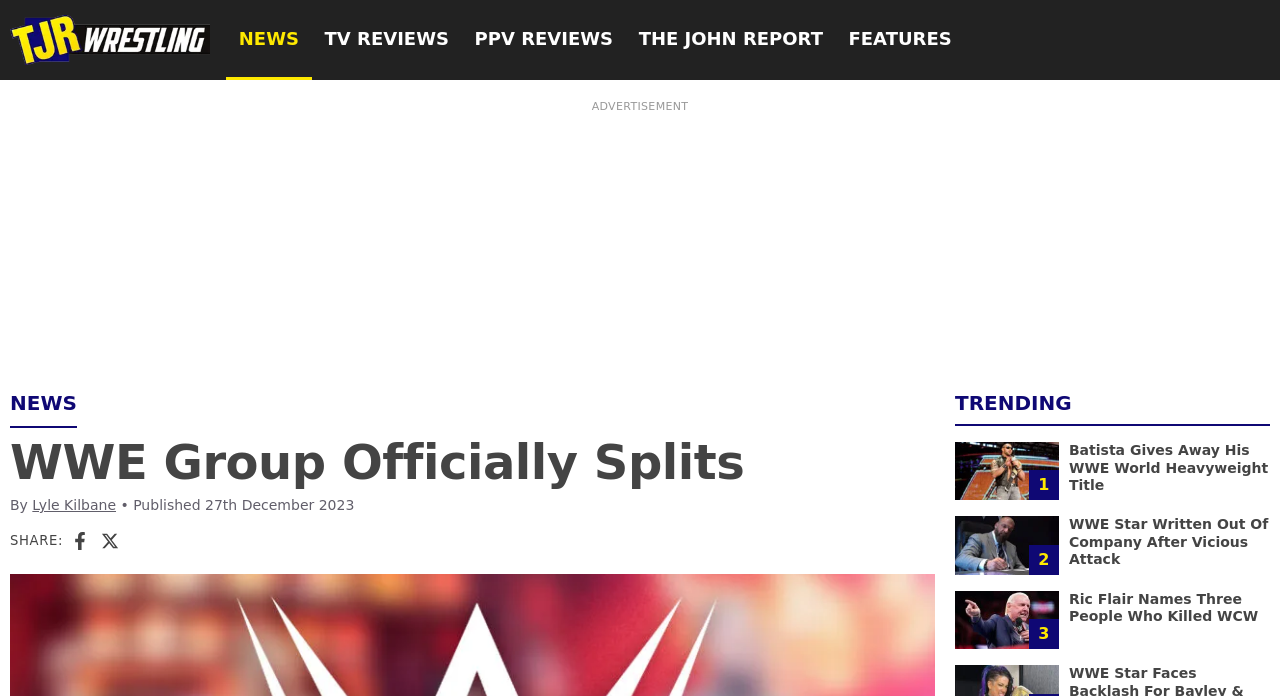What is the date of publication of the article?
Please interpret the details in the image and answer the question thoroughly.

The date of publication of the article is mentioned in the webpage content as 'Published 27th December 2023', which is a static text element.